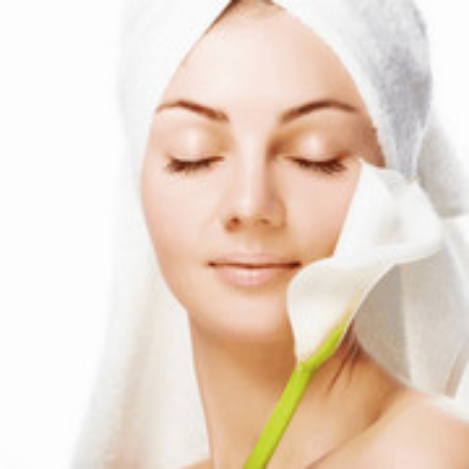What is the theme of the image?
Relying on the image, give a concise answer in one word or a brief phrase.

skincare and wellness